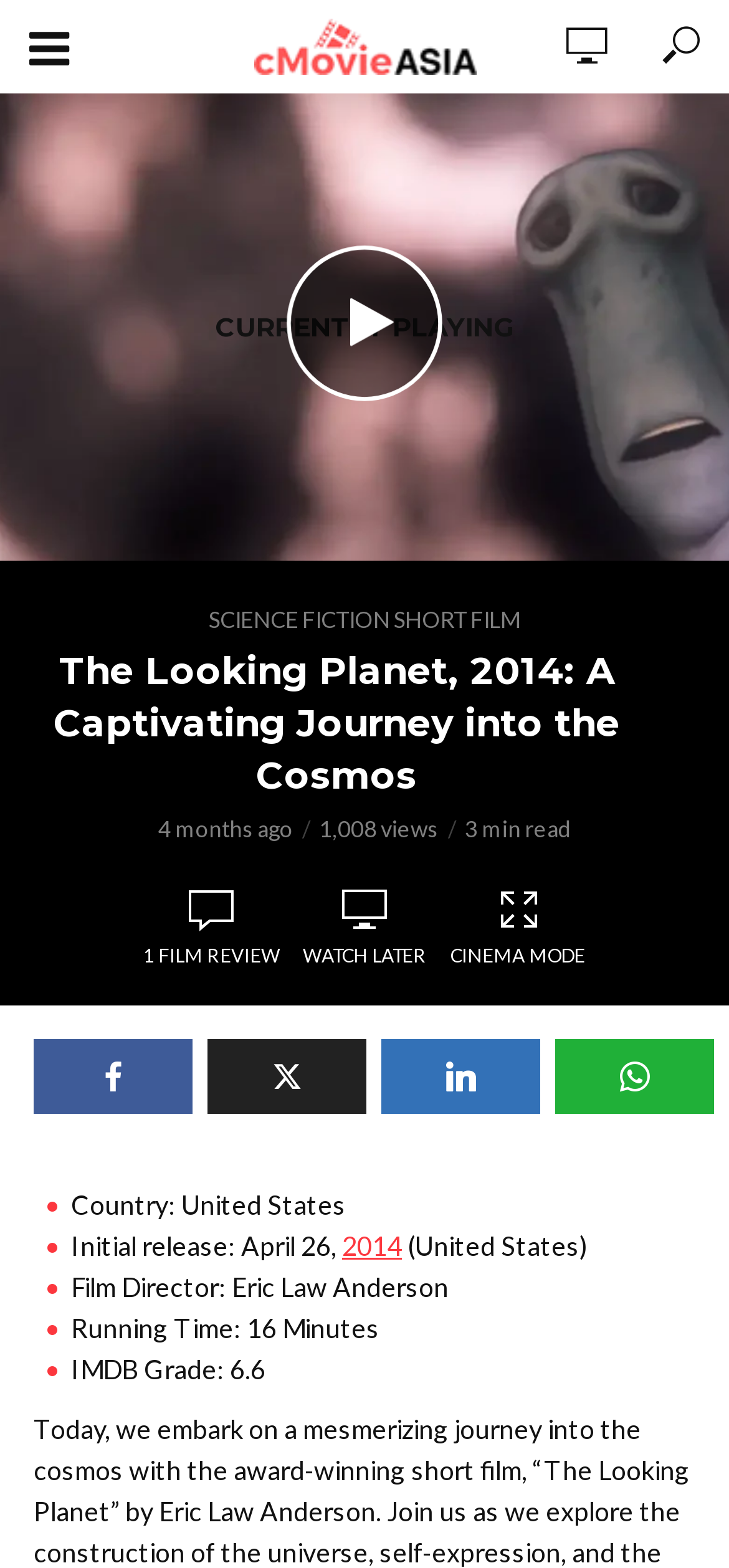Extract the heading text from the webpage.

The Looking Planet, 2014: A Captivating Journey into the Cosmos